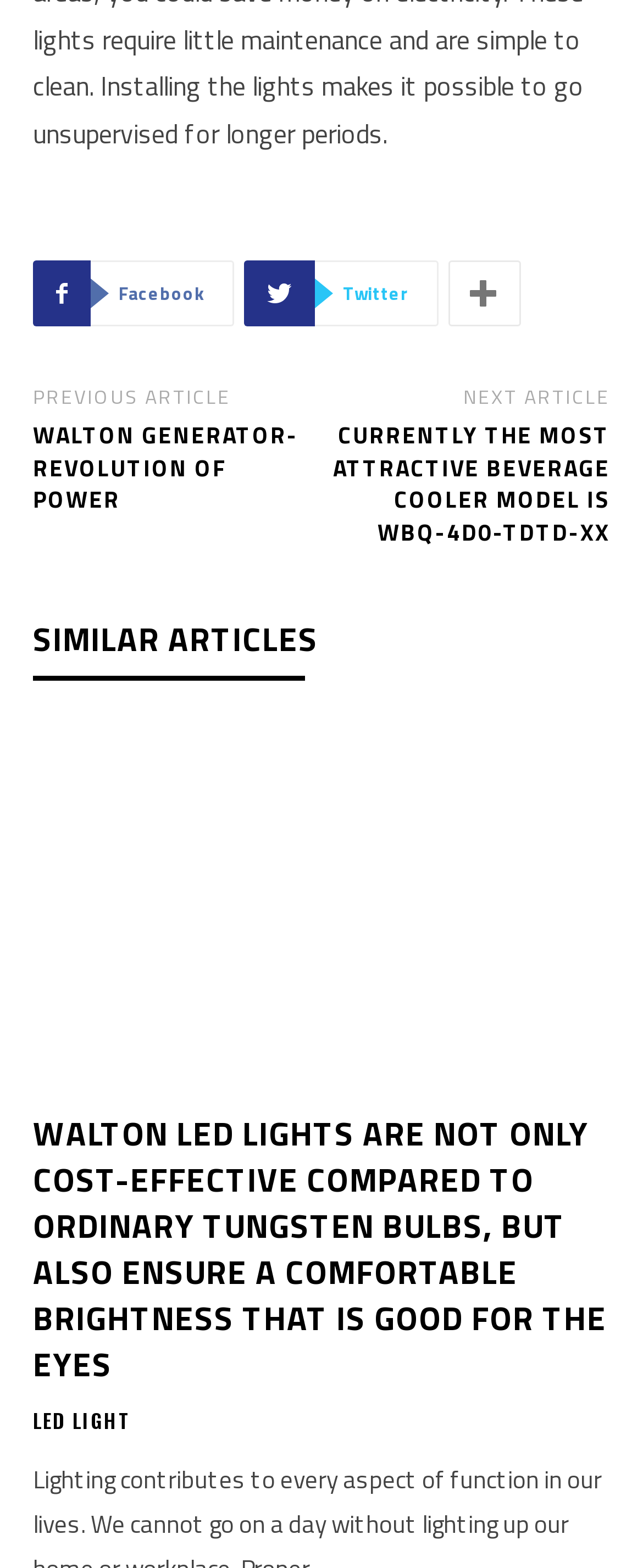Find the bounding box coordinates of the element's region that should be clicked in order to follow the given instruction: "Read the article about Walton generator". The coordinates should consist of four float numbers between 0 and 1, i.e., [left, top, right, bottom].

[0.051, 0.266, 0.464, 0.329]